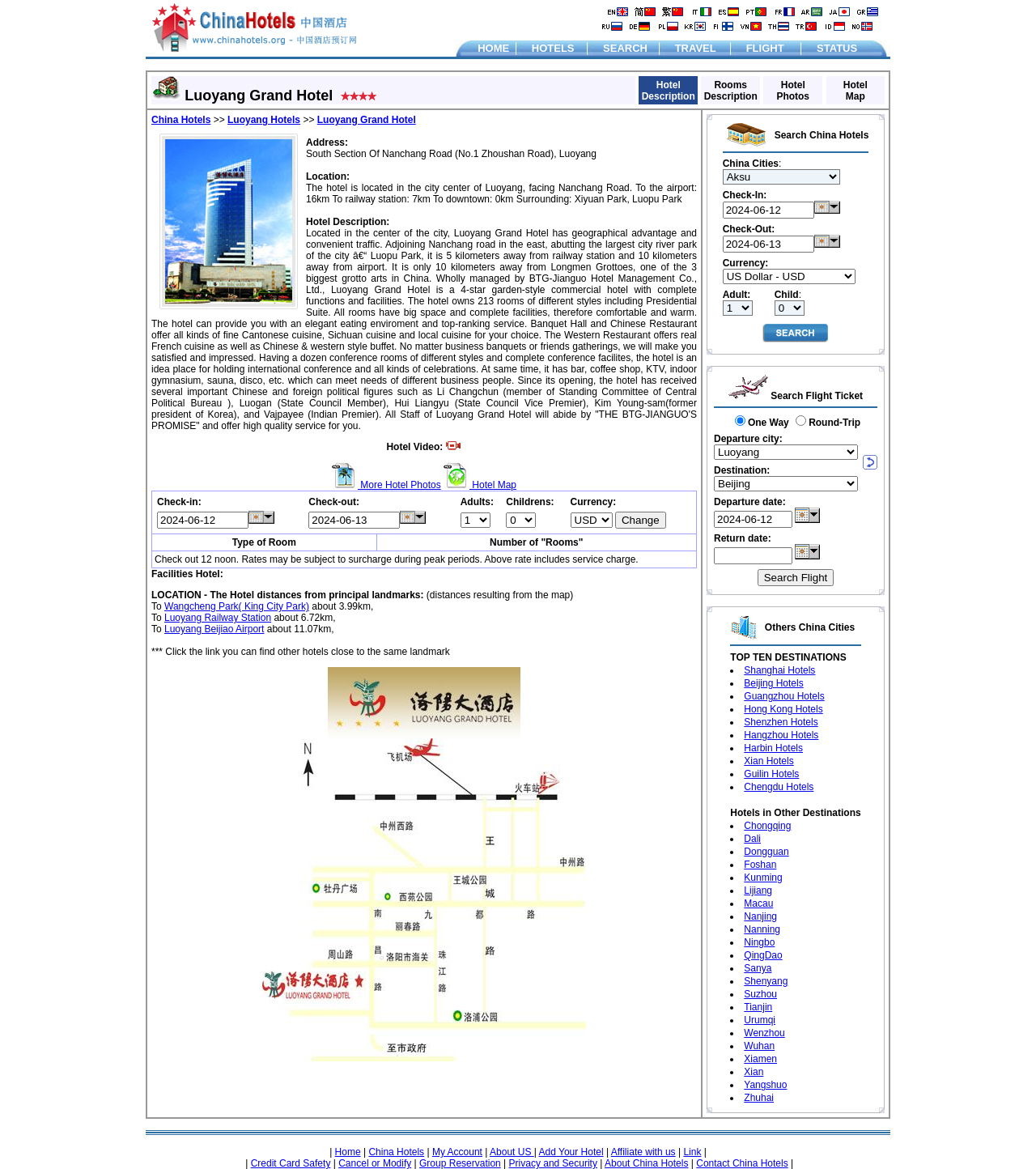Show the bounding box coordinates for the element that needs to be clicked to execute the following instruction: "Click on the English link". Provide the coordinates in the form of four float numbers between 0 and 1, i.e., [left, top, right, bottom].

[0.583, 0.008, 0.607, 0.017]